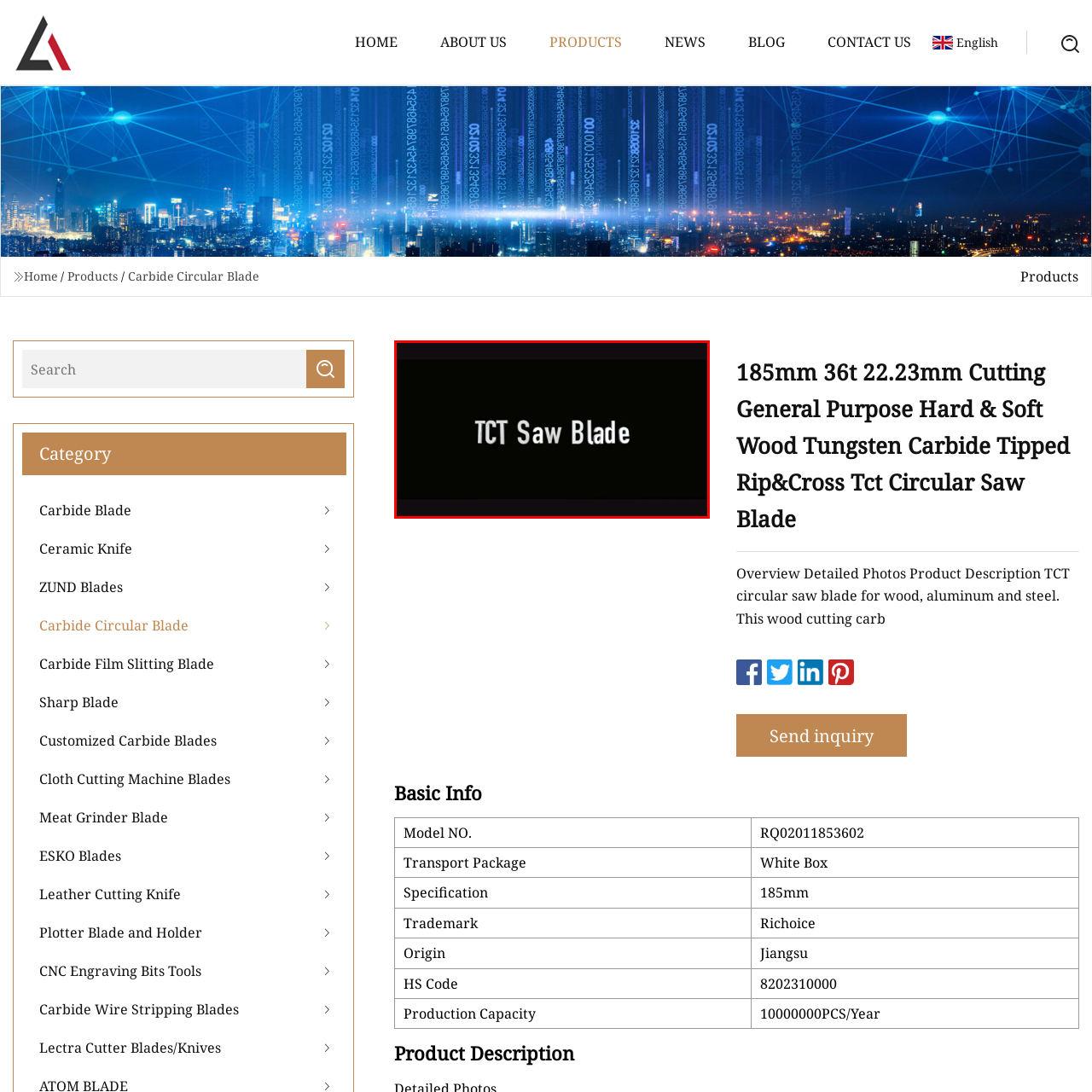Please analyze the elements within the red highlighted area in the image and provide a comprehensive answer to the following question: What materials can the saw blade potentially cut?

The context of the blade's use showcases its versatility, effective in handling not just wood but potentially materials like aluminum and steel as well, making it a valuable tool for professionals and DIY enthusiasts alike.